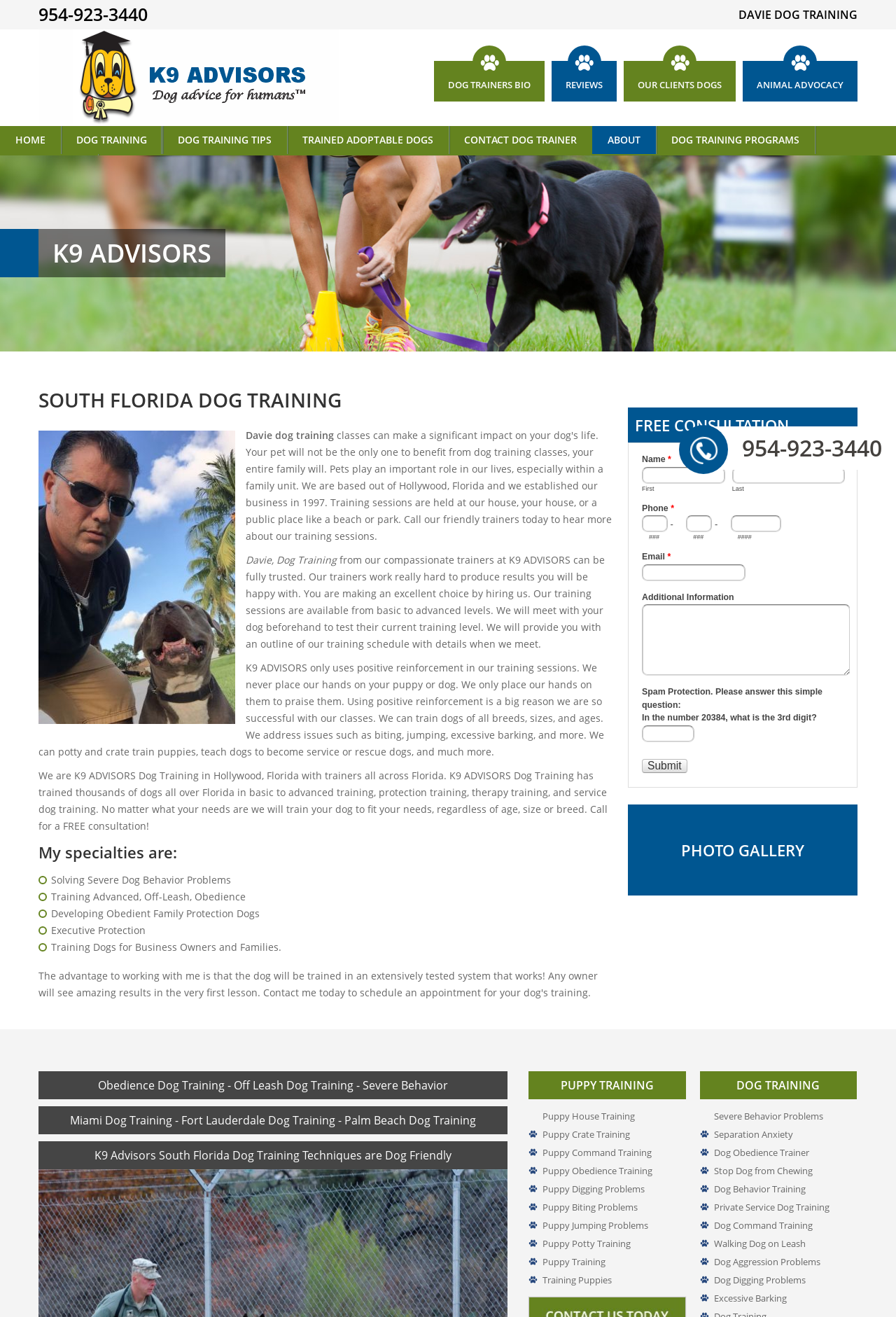What type of training does the company offer for puppies?
Using the image as a reference, deliver a detailed and thorough answer to the question.

The company offers various types of training for puppies, including Puppy House Training, Puppy Crate Training, Puppy Command Training, and more, as listed in the section with the heading 'PUPPY TRAINING'.